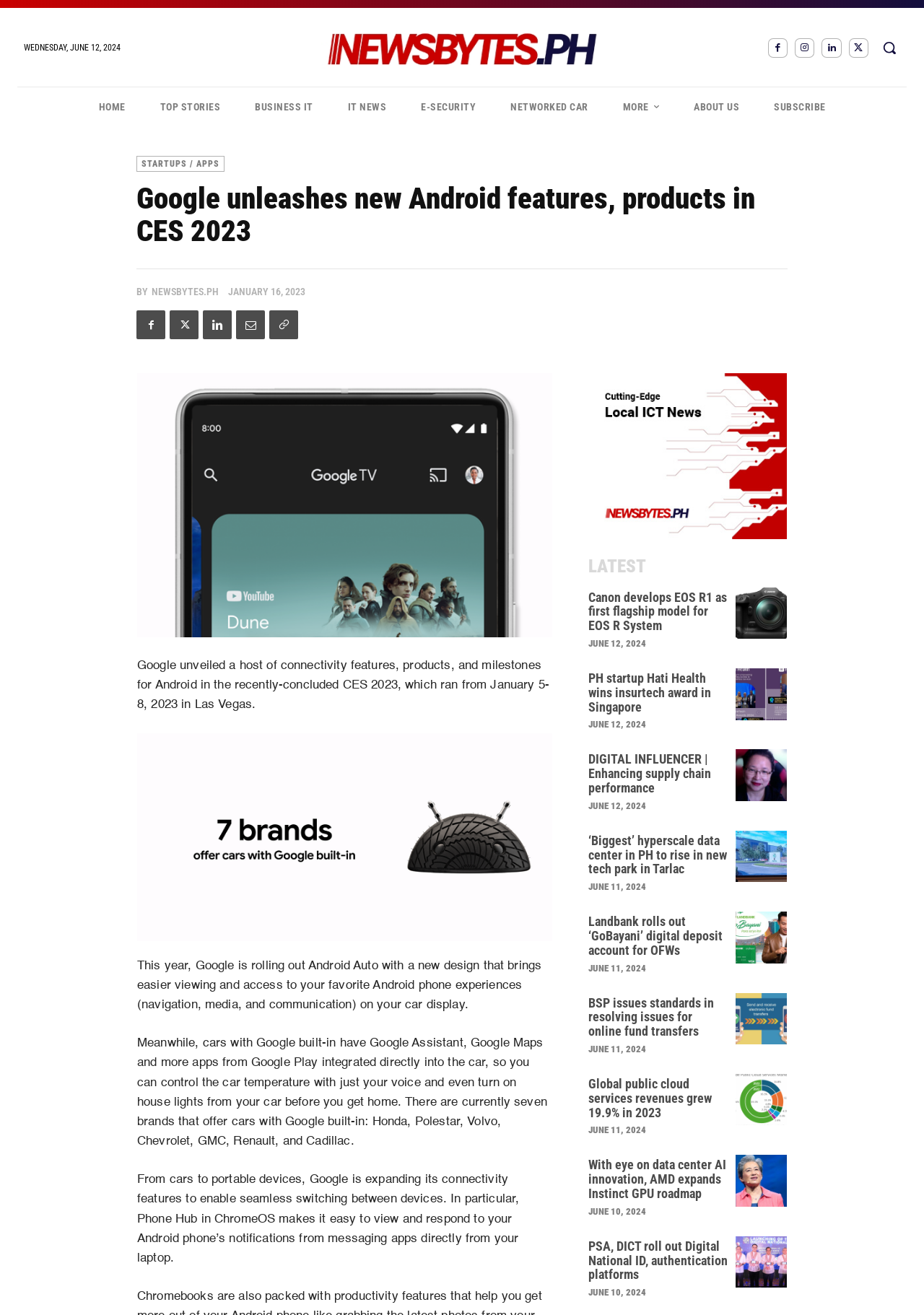Identify the bounding box coordinates of the specific part of the webpage to click to complete this instruction: "View the latest news".

[0.637, 0.422, 0.852, 0.441]